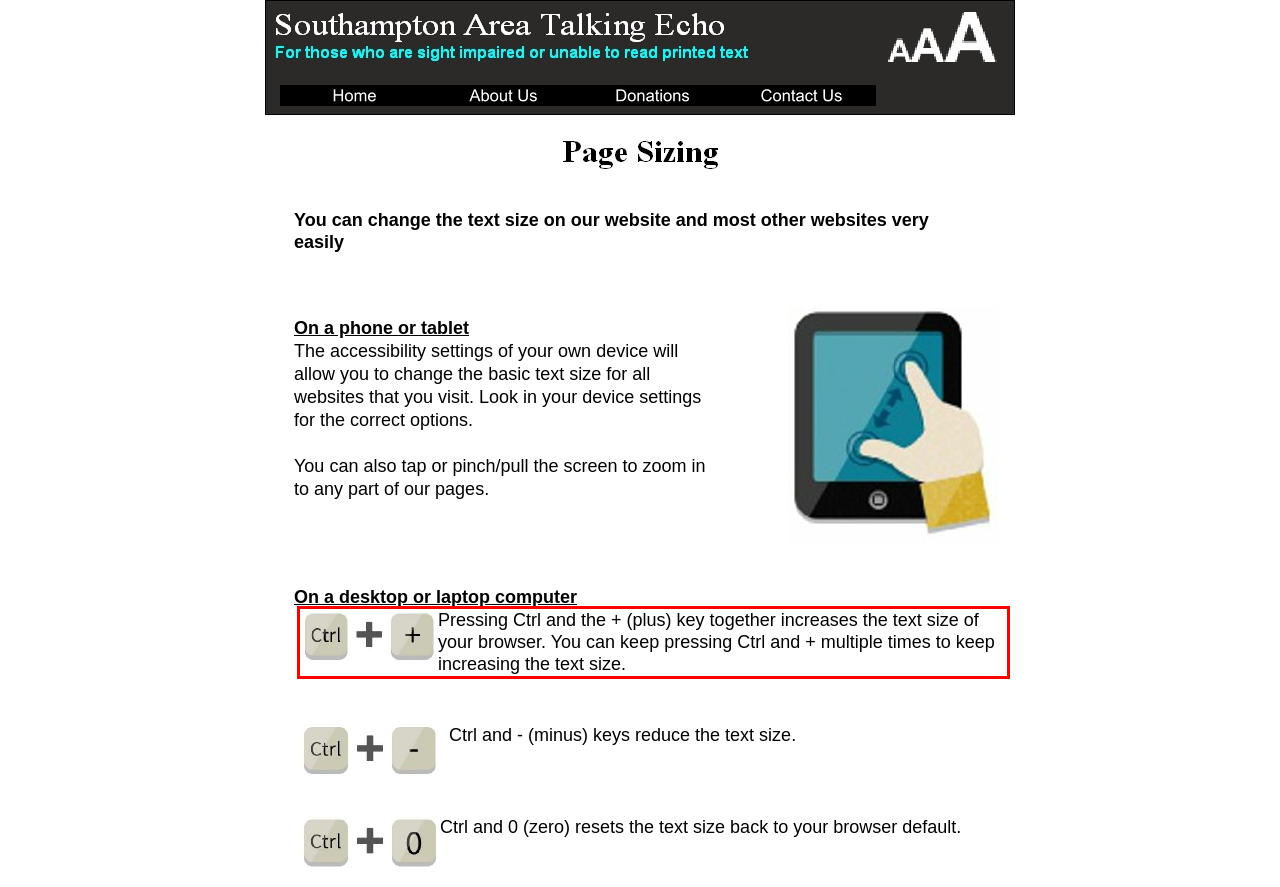Please use OCR to extract the text content from the red bounding box in the provided webpage screenshot.

Pressing Ctrl and the + (plus) key together increases the text size of your browser. You can keep pressing Ctrl and + multiple times to keep increasing the text size.